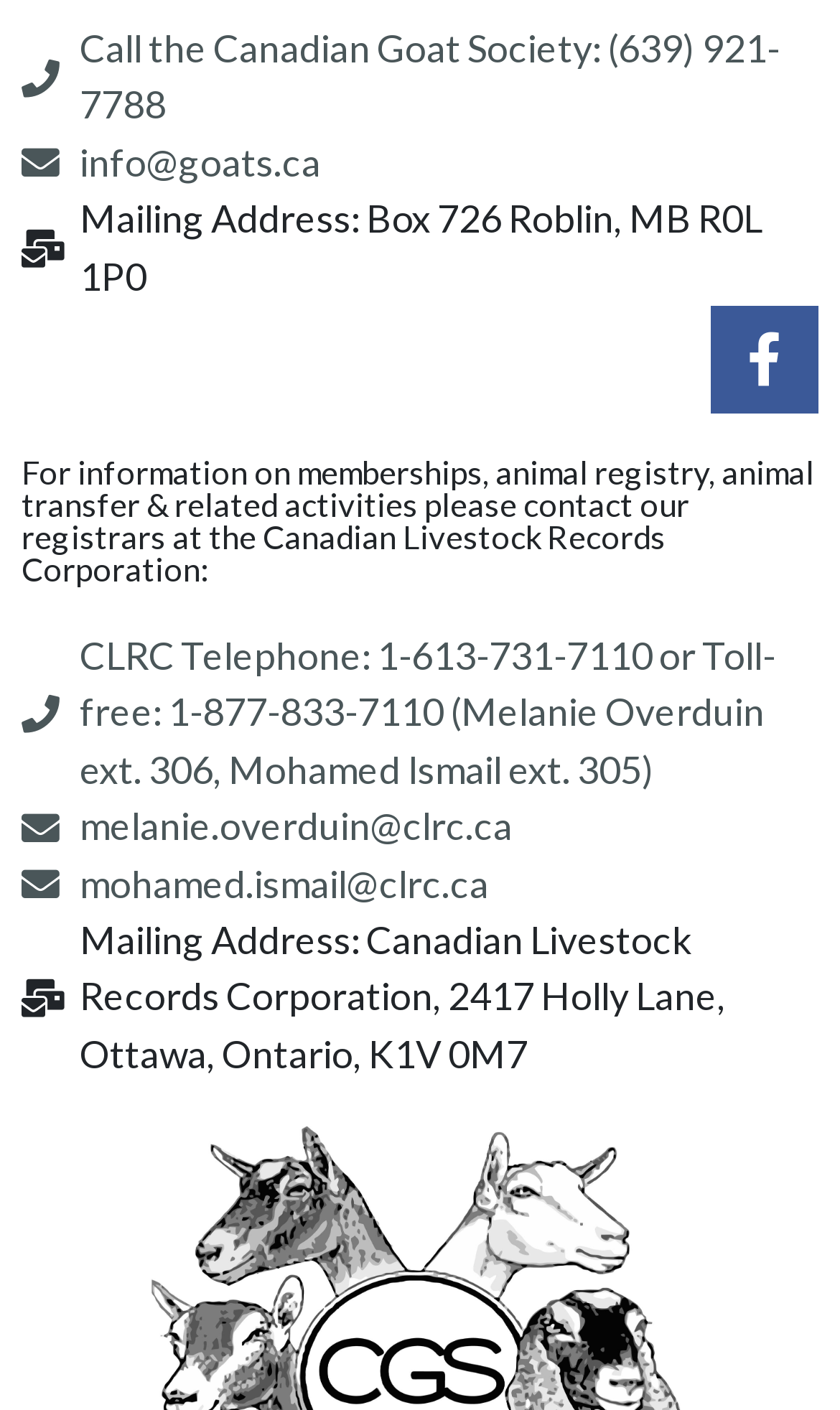Please provide a one-word or short phrase answer to the question:
What is the email address of the Canadian Goat Society?

info@goats.ca